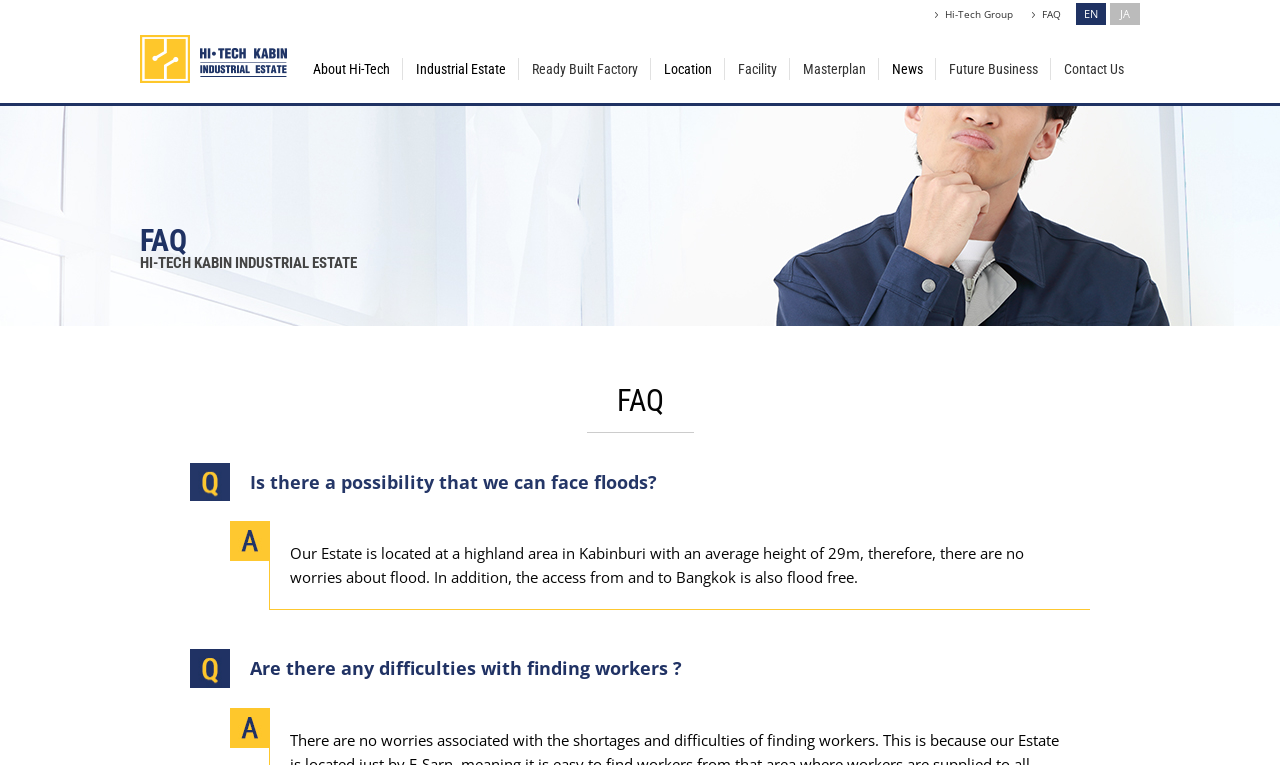Determine the bounding box coordinates for the clickable element to execute this instruction: "Contact Us". Provide the coordinates as four float numbers between 0 and 1, i.e., [left, top, right, bottom].

[0.821, 0.075, 0.888, 0.105]